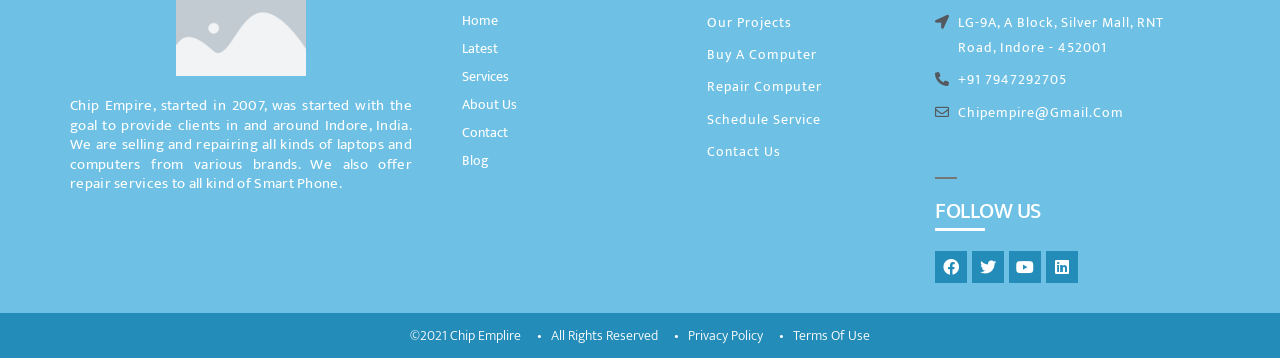Determine the bounding box for the UI element as described: "• Terms Of Use". The coordinates should be represented as four float numbers between 0 and 1, formatted as [left, top, right, bottom].

[0.609, 0.902, 0.68, 0.972]